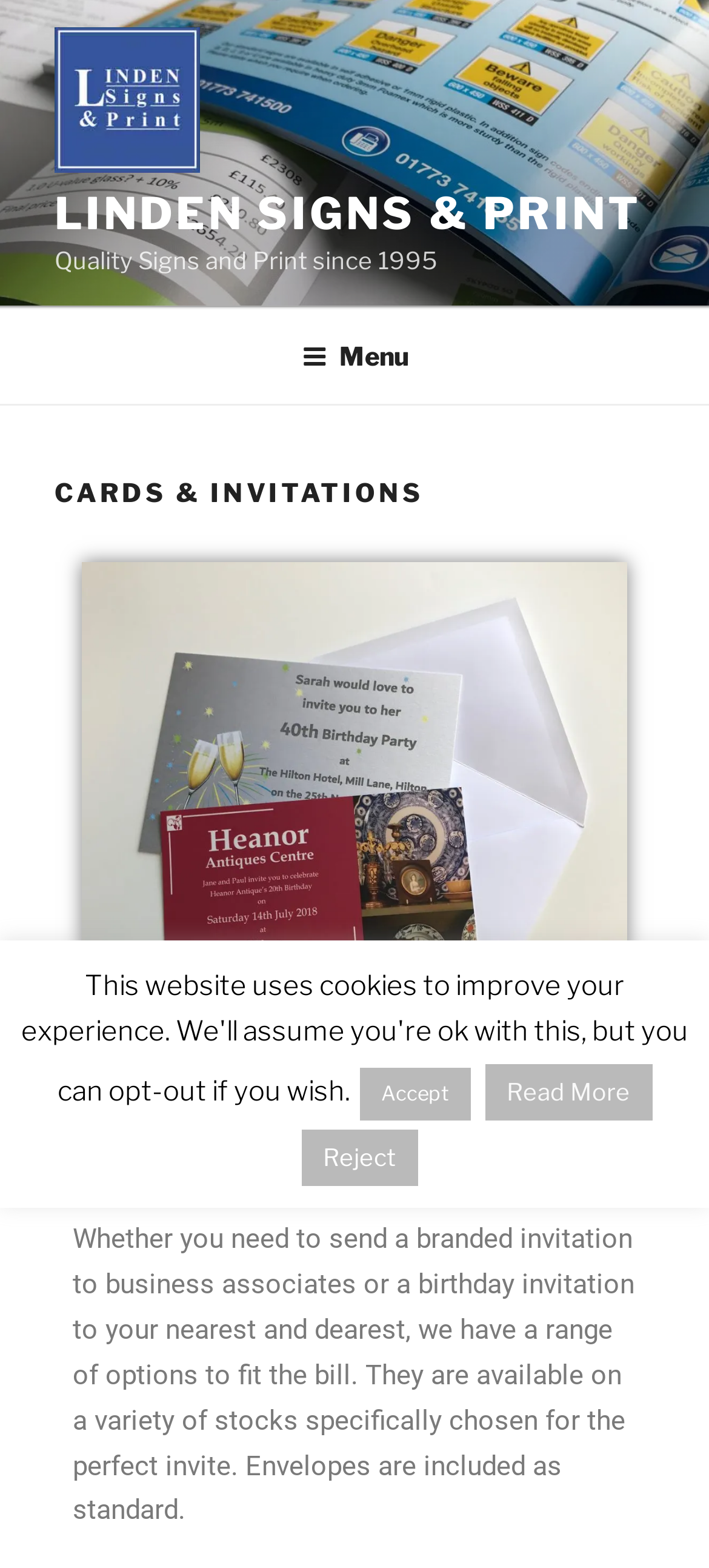Identify the bounding box coordinates for the UI element described as: "Linden Signs & Print".

[0.077, 0.119, 0.906, 0.153]